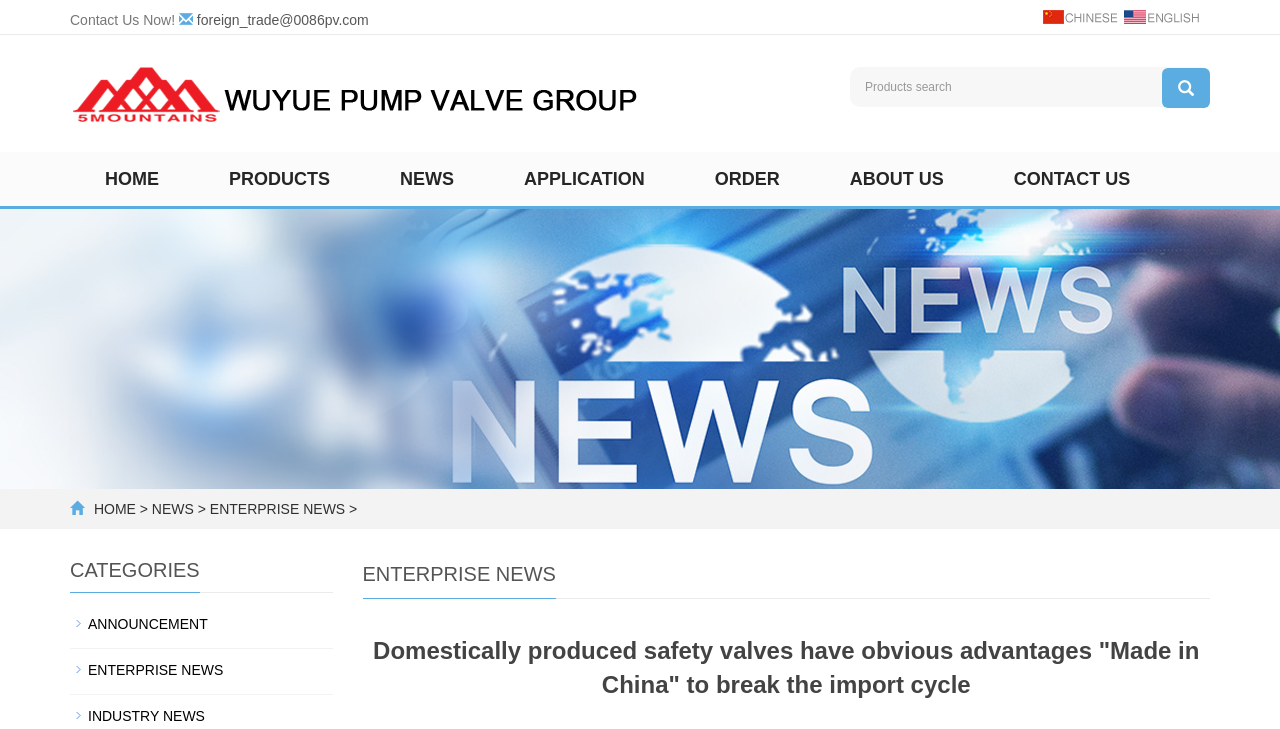Pinpoint the bounding box coordinates of the element you need to click to execute the following instruction: "Contact us". The bounding box should be represented by four float numbers between 0 and 1, in the format [left, top, right, bottom].

[0.055, 0.016, 0.14, 0.038]